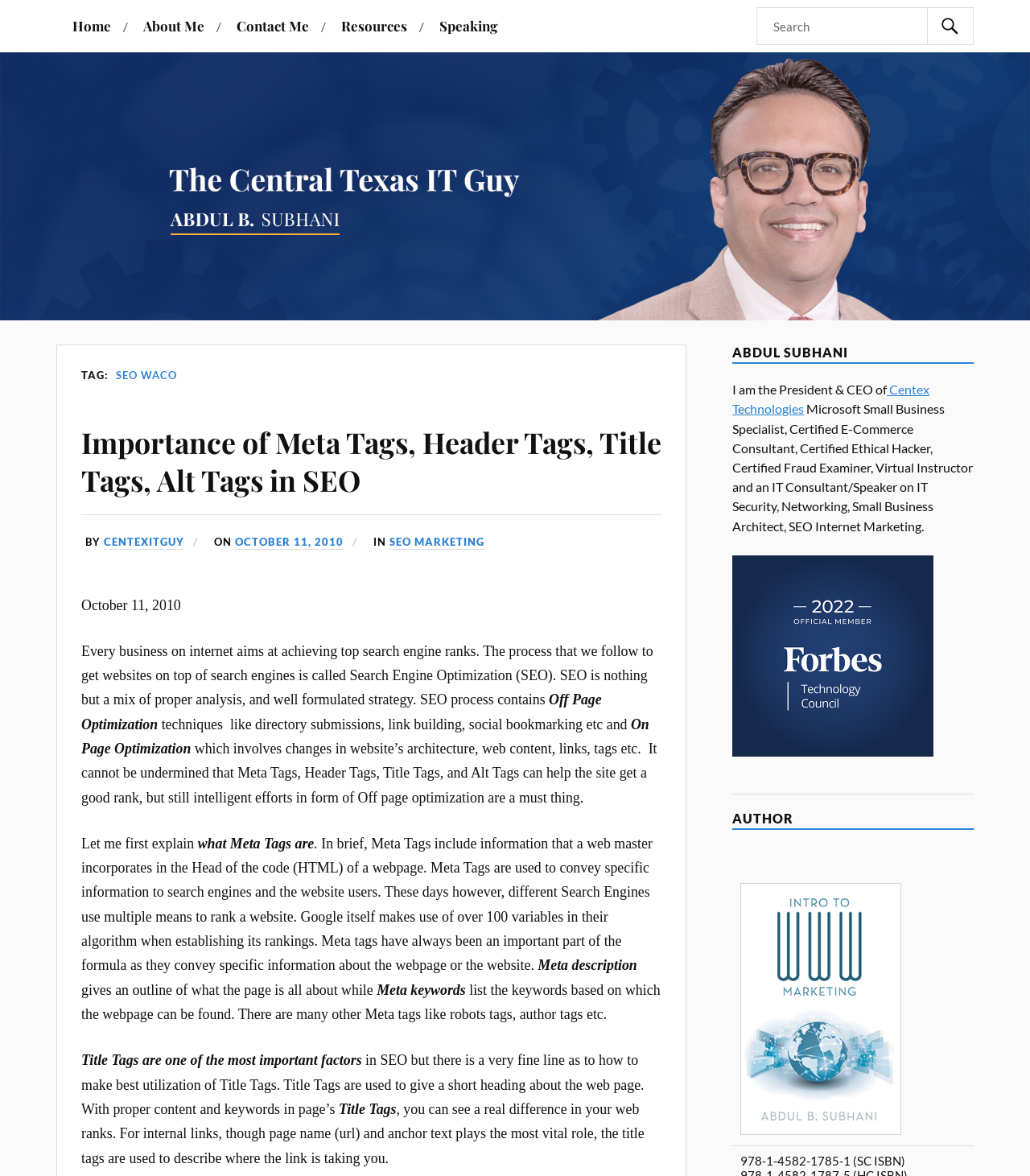Find the bounding box coordinates of the element you need to click on to perform this action: 'Search for something'. The coordinates should be represented by four float values between 0 and 1, in the format [left, top, right, bottom].

[0.734, 0.006, 0.901, 0.038]